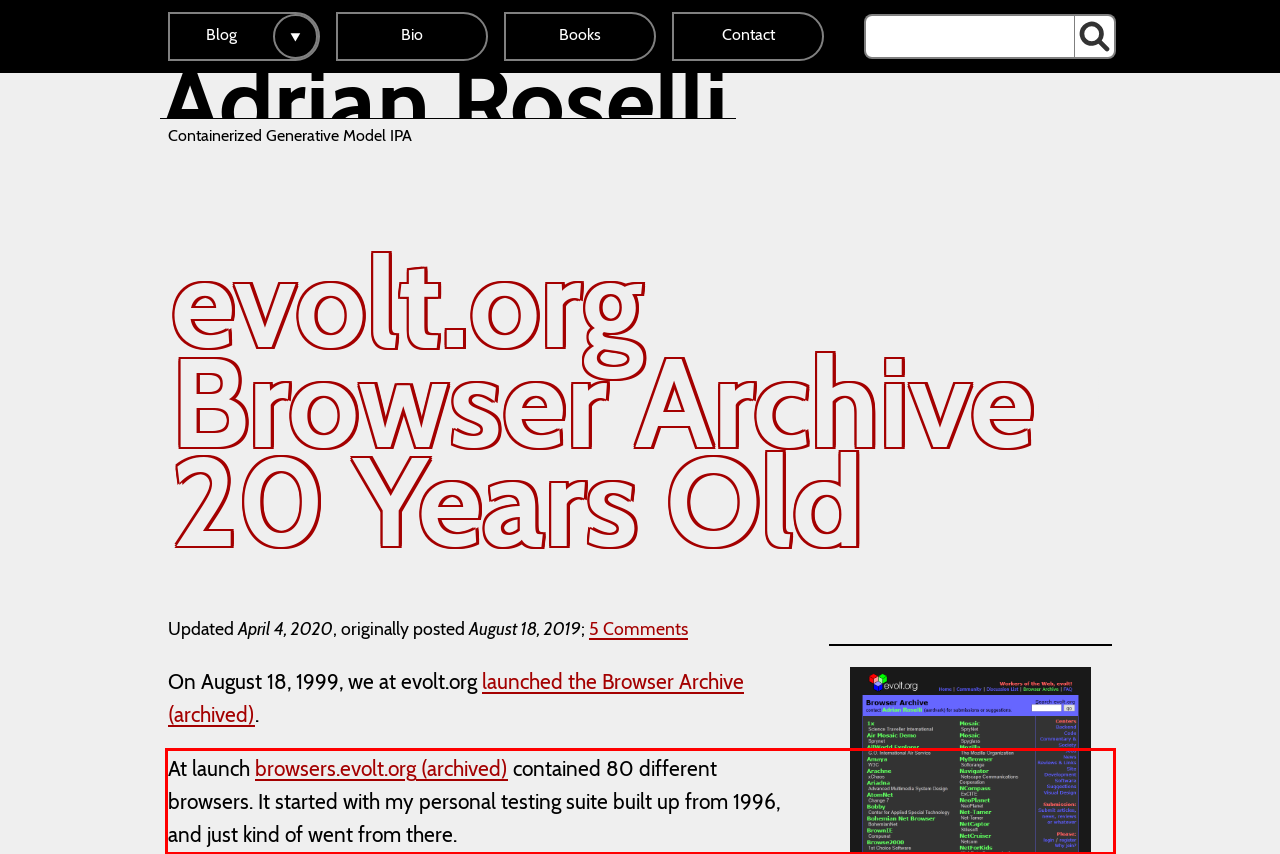From the provided screenshot, extract the text content that is enclosed within the red bounding box.

At launch browsers.evolt.org contained 80 different browsers. It started with my personal testing suite built up from 1996, and just kind of went from there.